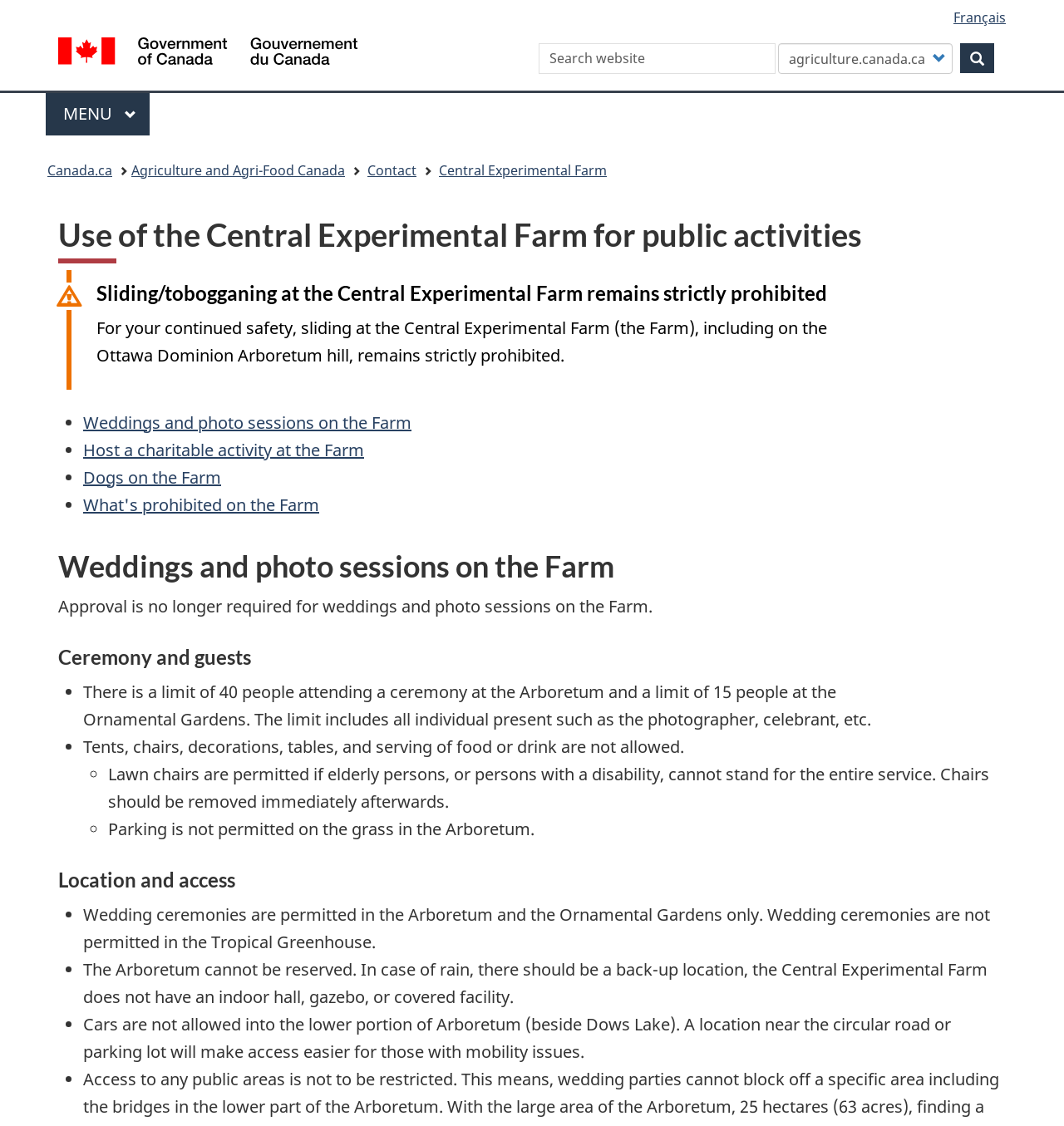Extract the primary header of the webpage and generate its text.

Use of the Central Experimental Farm for public activities